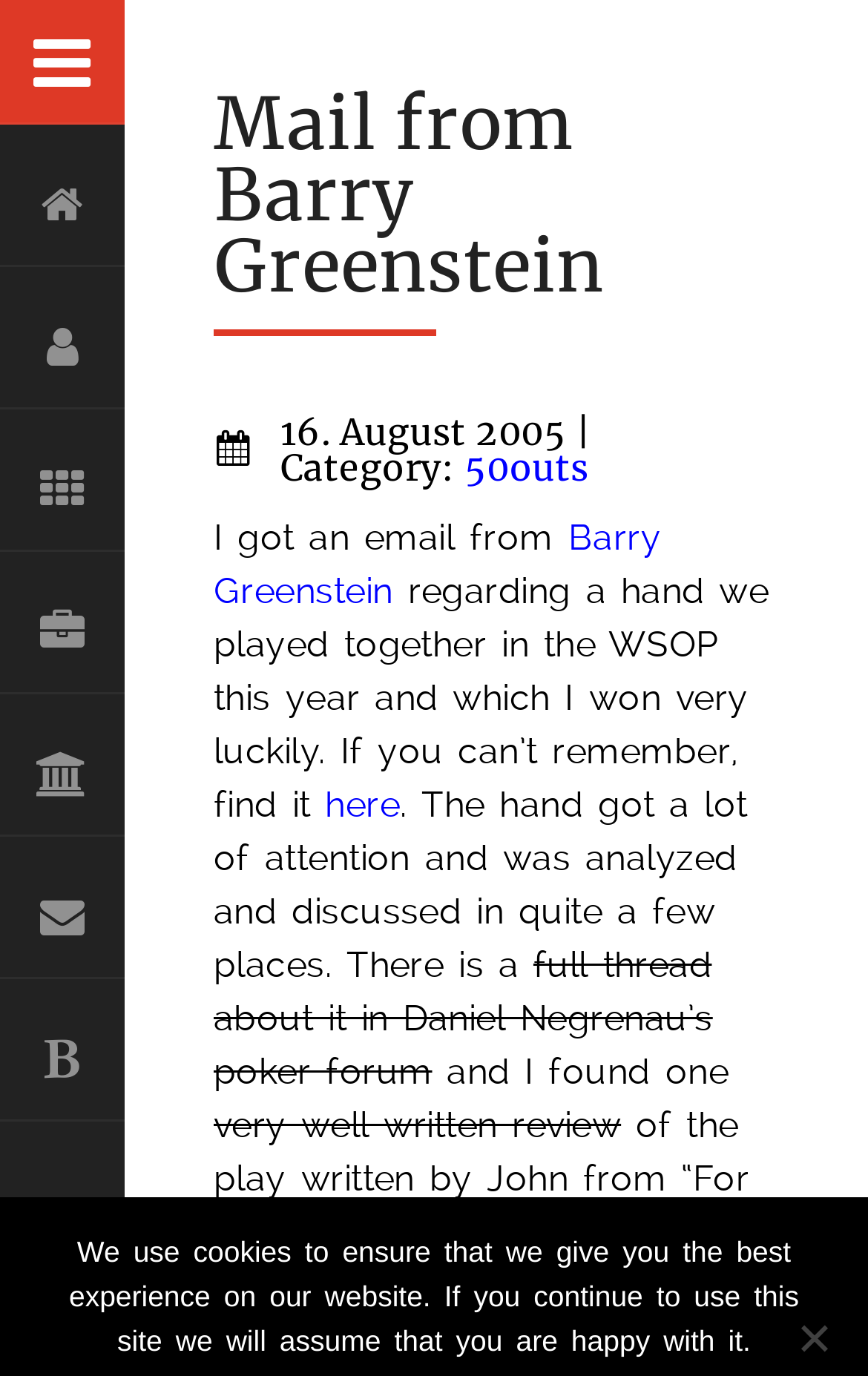Locate the bounding box coordinates of the element that needs to be clicked to carry out the instruction: "Read the blog post about the WSOP hand". The coordinates should be given as four float numbers ranging from 0 to 1, i.e., [left, top, right, bottom].

[0.246, 0.375, 0.654, 0.406]